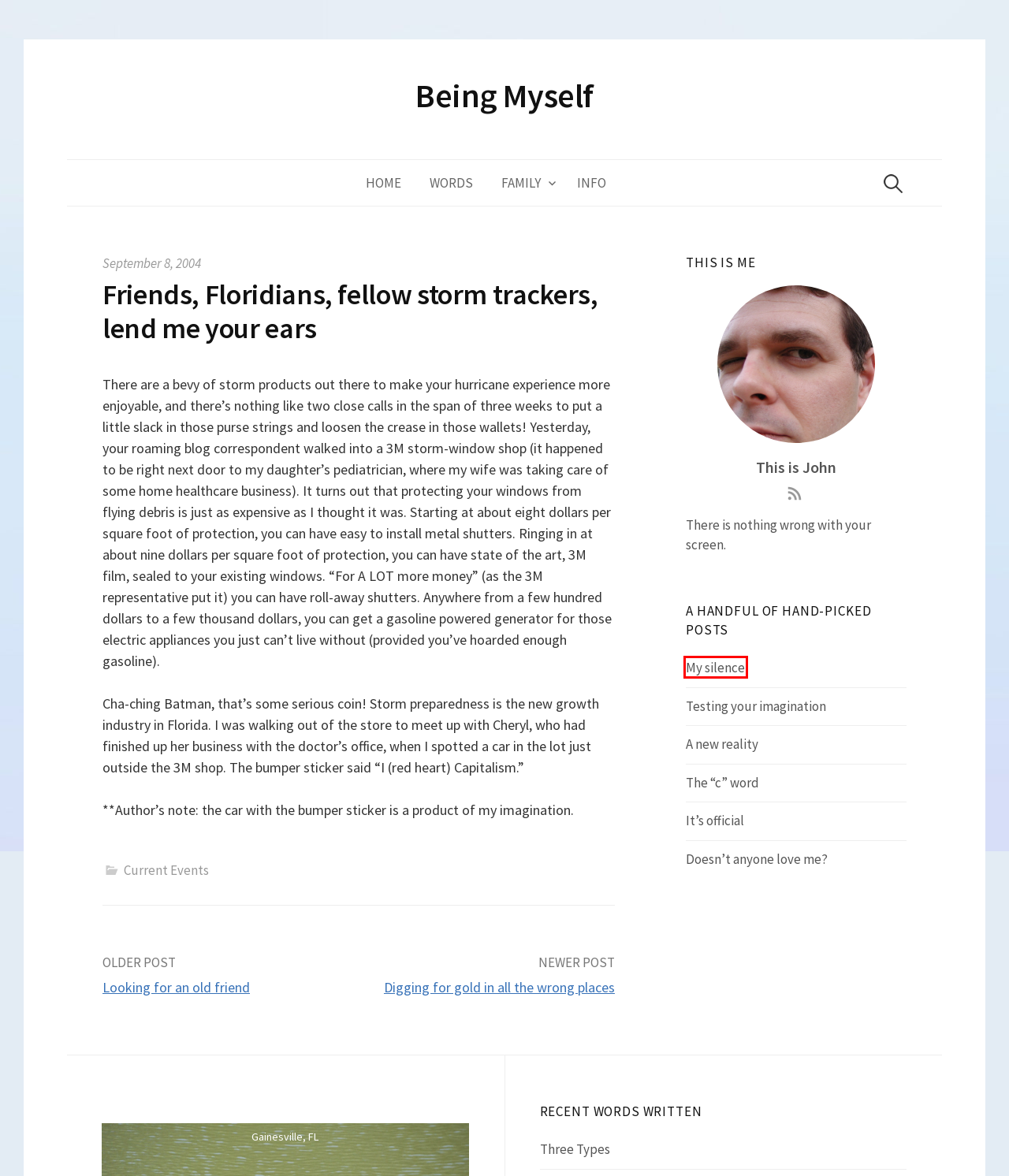Given a screenshot of a webpage with a red bounding box highlighting a UI element, choose the description that best corresponds to the new webpage after clicking the element within the red bounding box. Here are your options:
A. Family – Being Myself
B. My silence – Being Myself
C. Three Types – Being Myself
D. Being Myself
E. The “c” word – Being Myself
F. A new reality – Being Myself
G. Words – Being Myself
H. Current Events – Being Myself

B